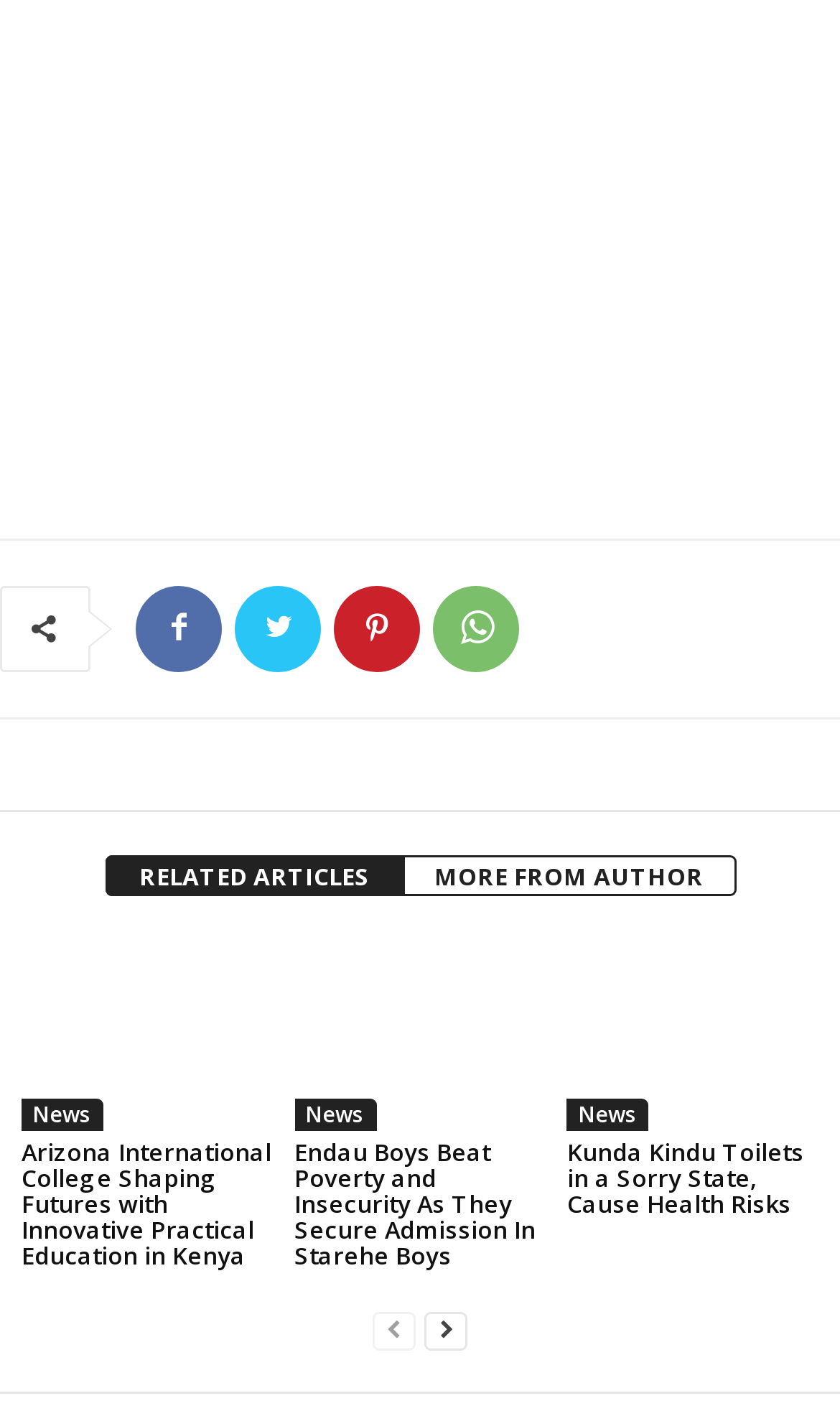Could you find the bounding box coordinates of the clickable area to complete this instruction: "read news about Kunda Kindu Toilets"?

[0.675, 0.668, 0.974, 0.801]